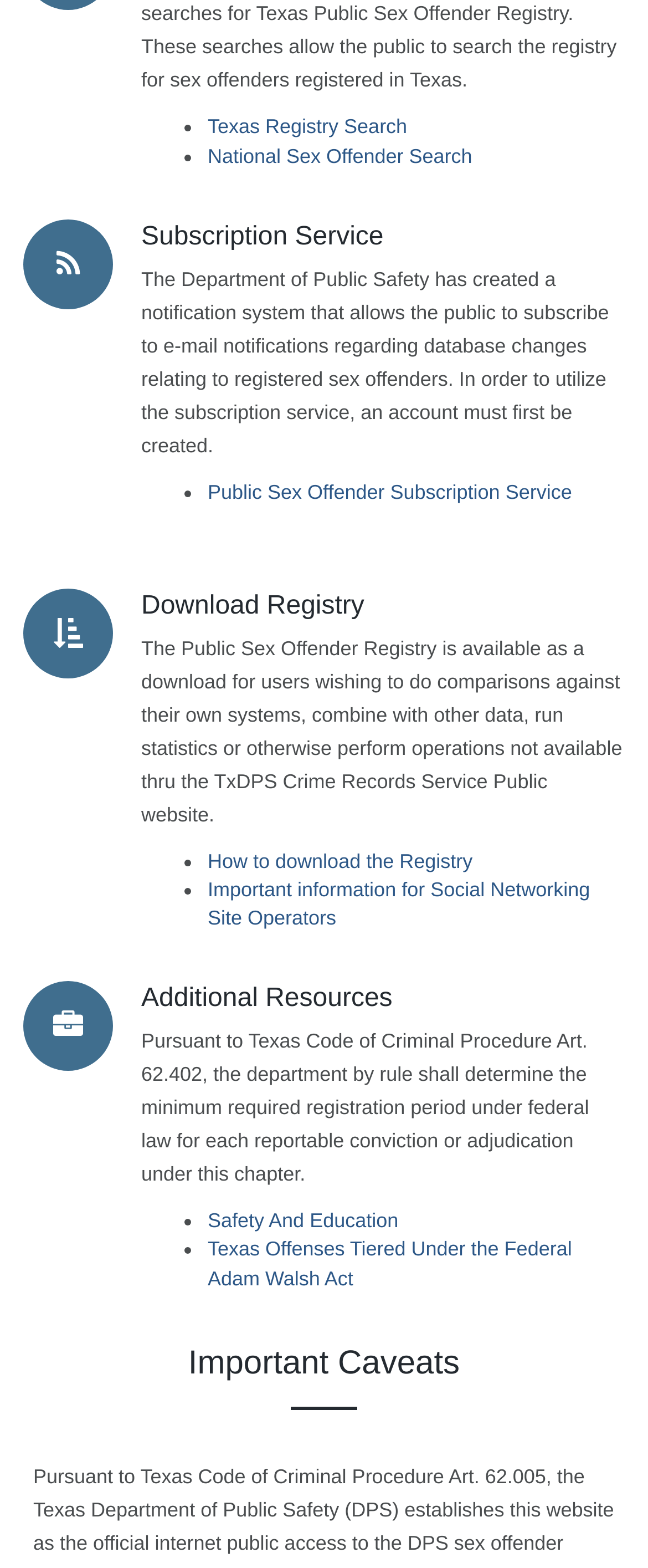How many links are available for downloading the registry?
Give a one-word or short-phrase answer derived from the screenshot.

2